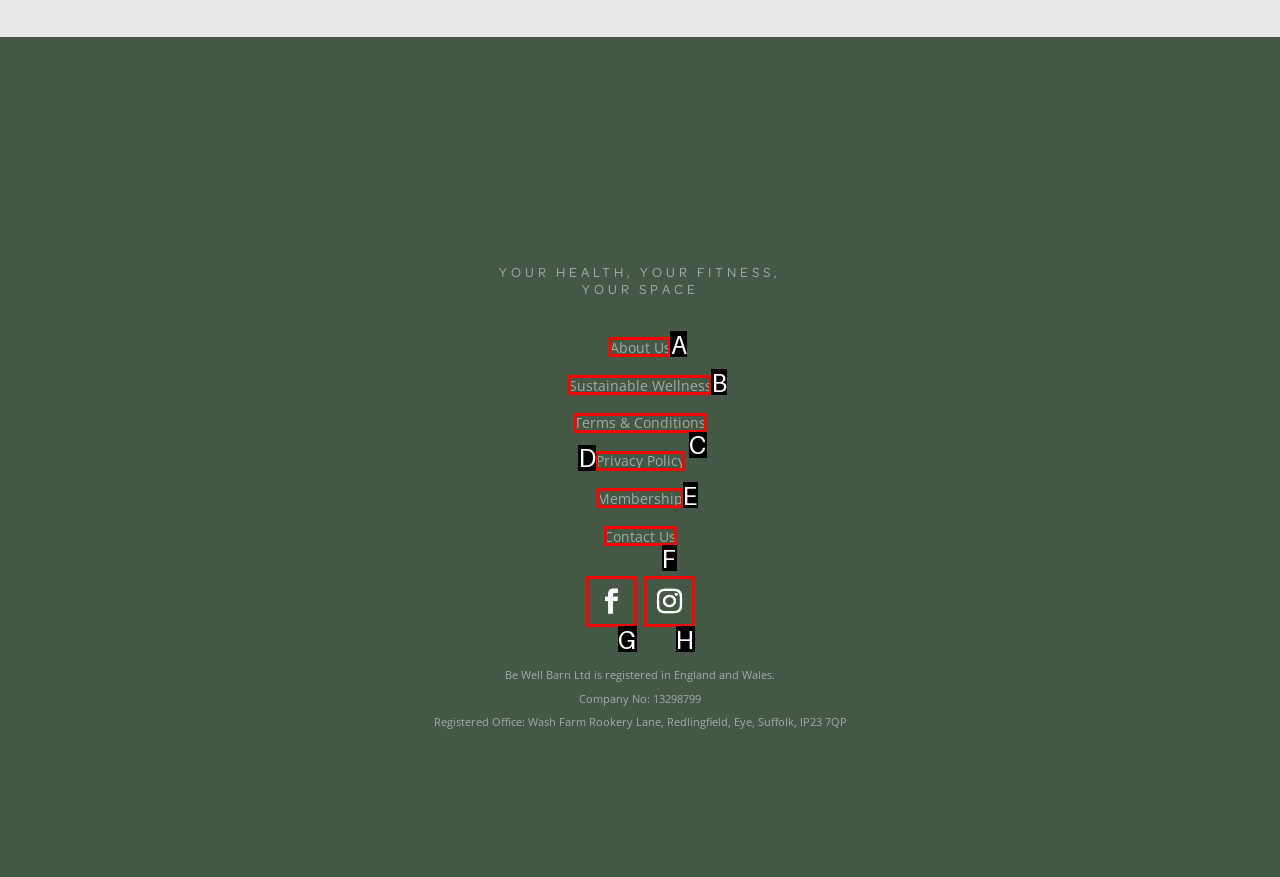To complete the task: Click on About Us, which option should I click? Answer with the appropriate letter from the provided choices.

A